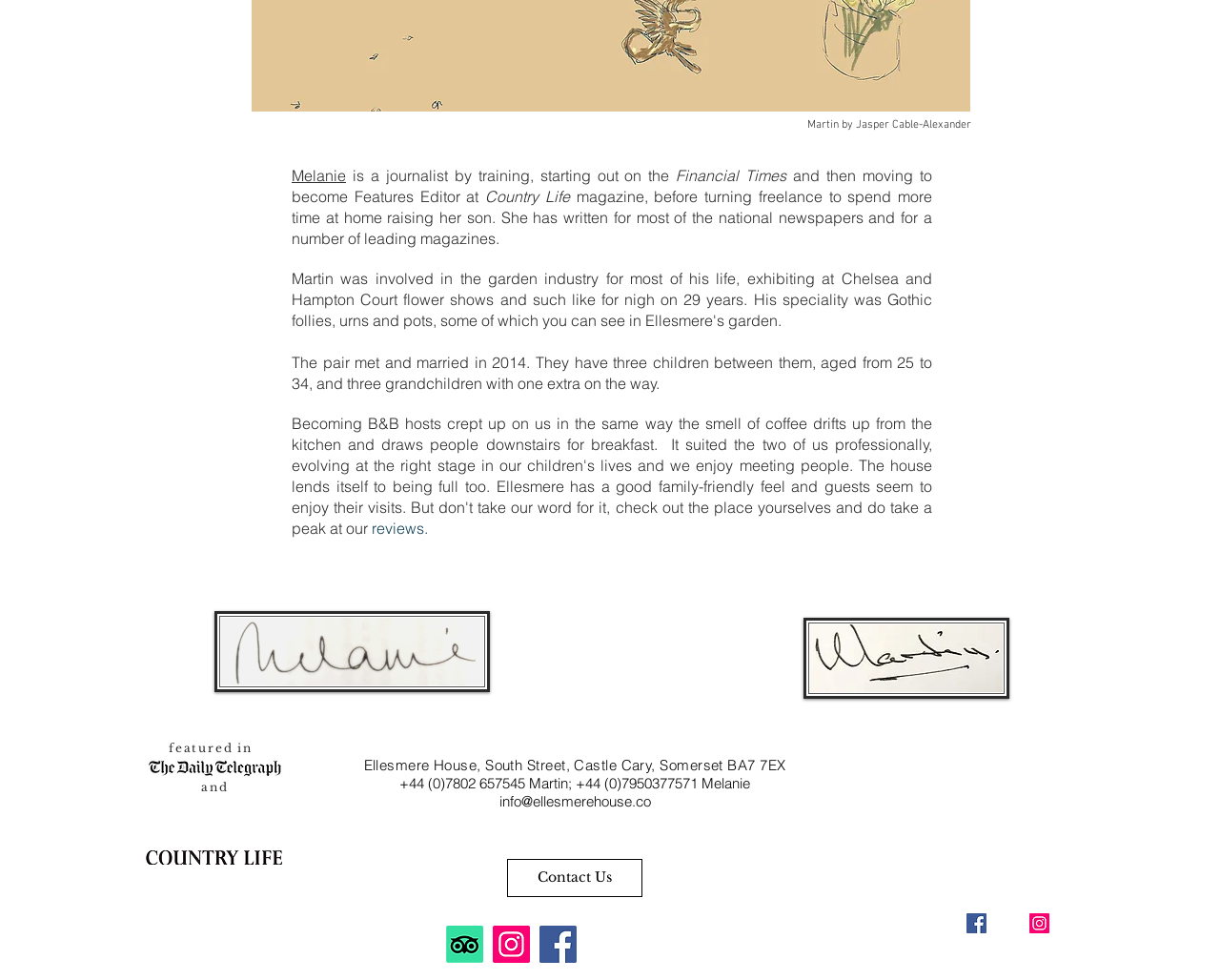Identify the bounding box for the UI element described as: "aria-label="Instagram"". Ensure the coordinates are four float numbers between 0 and 1, formatted as [left, top, right, bottom].

[0.404, 0.945, 0.434, 0.982]